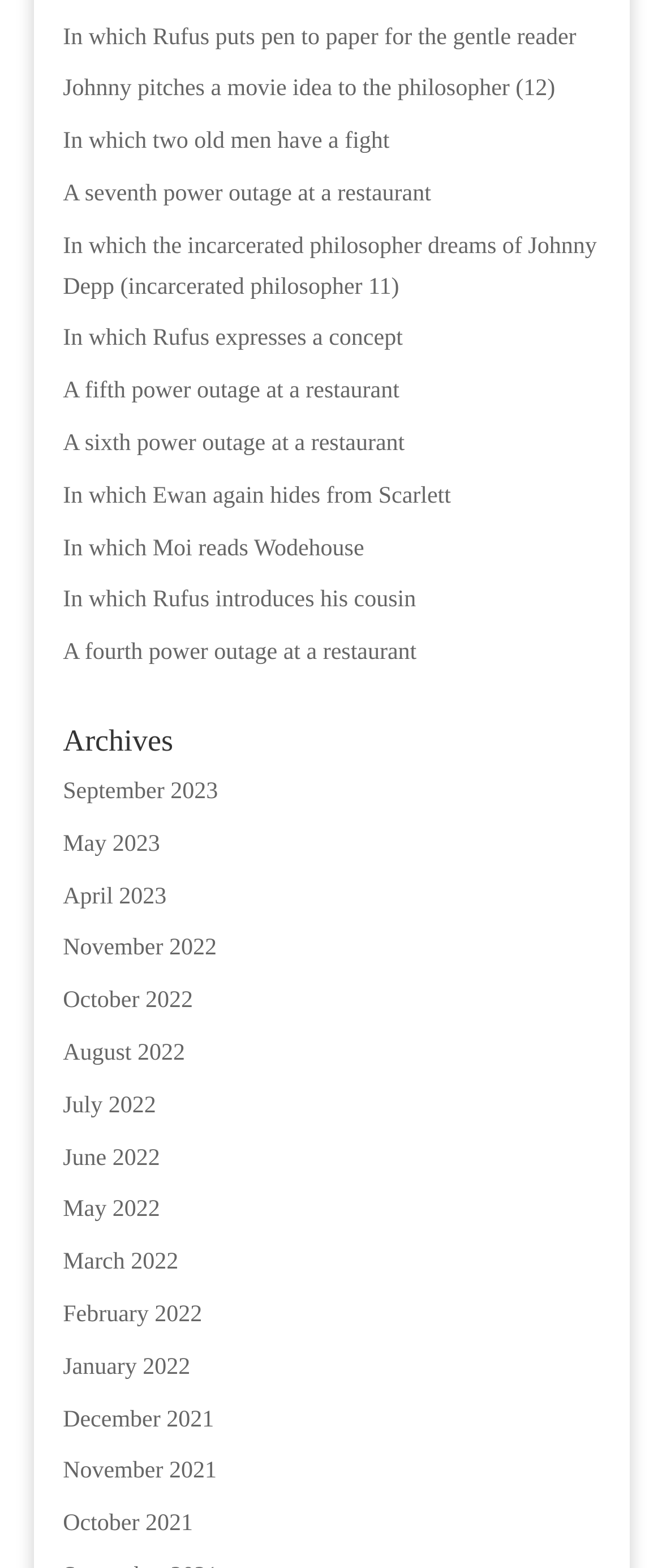Please determine the bounding box coordinates of the element to click in order to execute the following instruction: "Search for something". The coordinates should be four float numbers between 0 and 1, specified as [left, top, right, bottom].

None